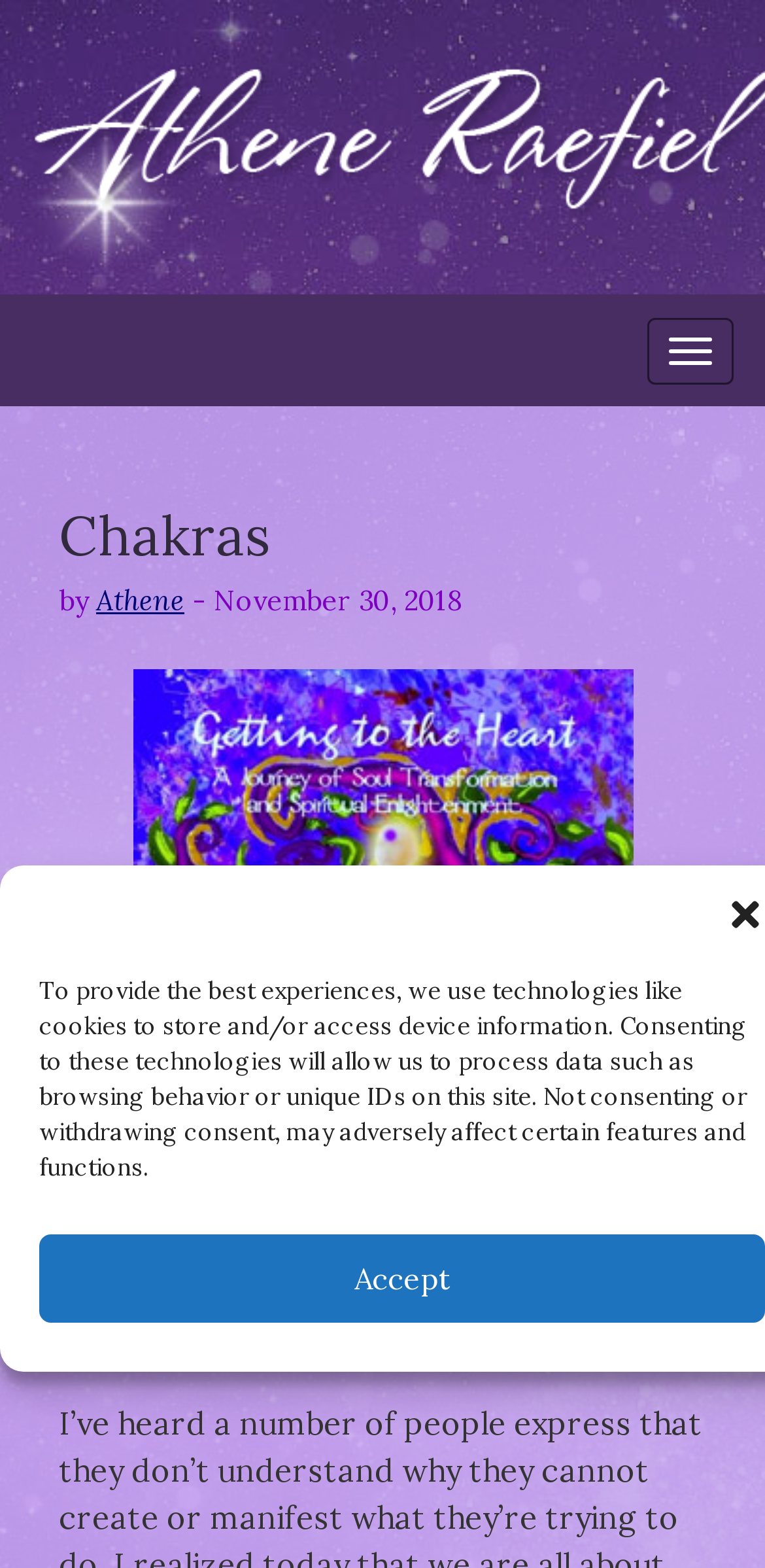Determine the bounding box coordinates for the UI element described. Format the coordinates as (top-left x, top-left y, bottom-right x, bottom-right y) and ensure all values are between 0 and 1. Element description: Athene

[0.126, 0.371, 0.241, 0.394]